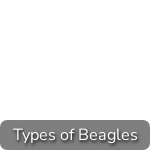What is the purpose of this webpage section?
Examine the webpage screenshot and provide an in-depth answer to the question.

The purpose of this webpage section is to provide informative content, as indicated by the title 'Types of Beagles' and the description of the content, which suggests that the section is designed to help readers navigate the diversity within the breed and learn more about the specific varieties of beagles that may suit their lifestyle and preferences.